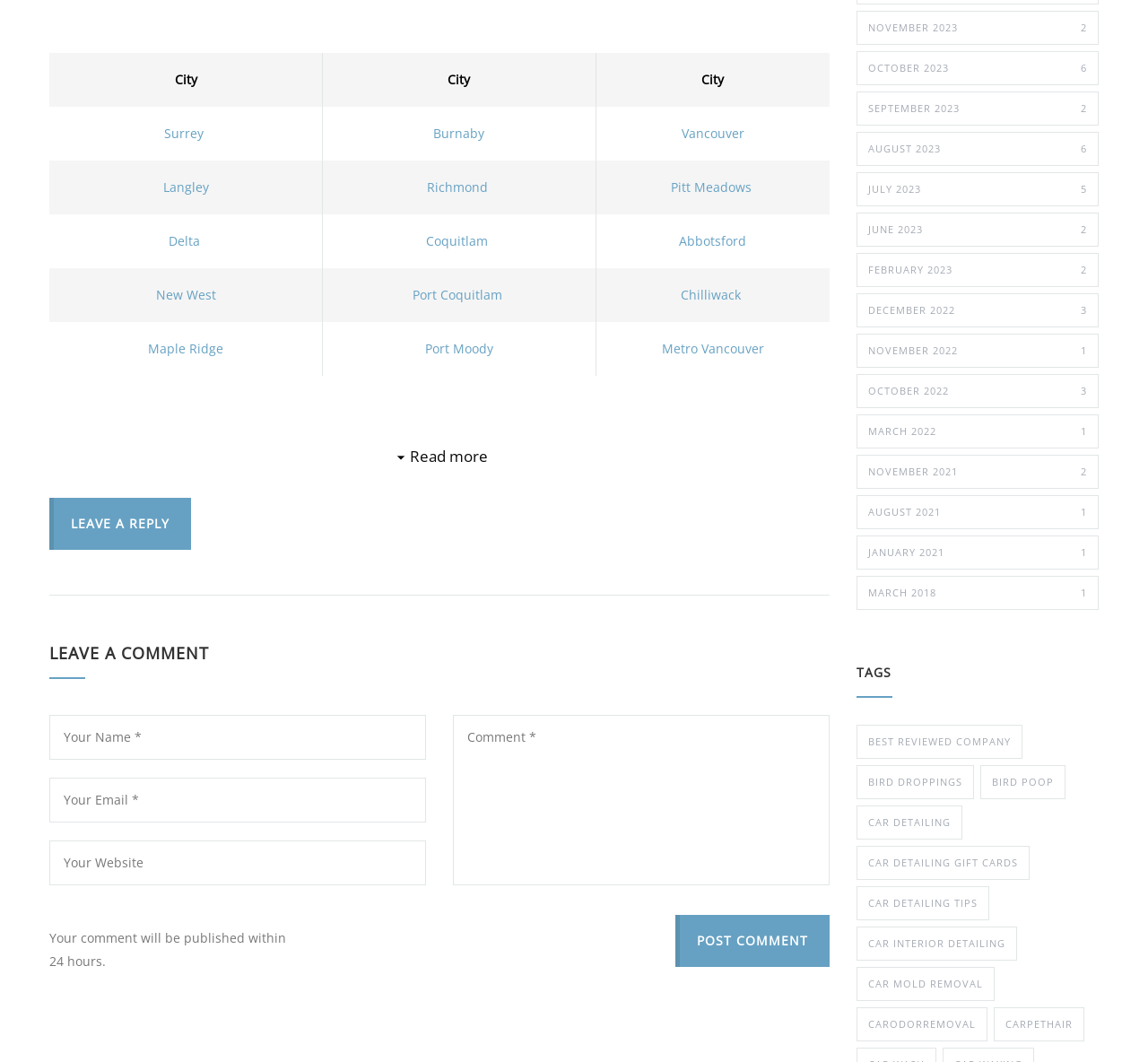How many months are listed in the links on the right side of the page?
Please provide a comprehensive answer based on the visual information in the image.

The links on the right side of the page list months from November 2023 to January 2021, which is a total of 12 months.